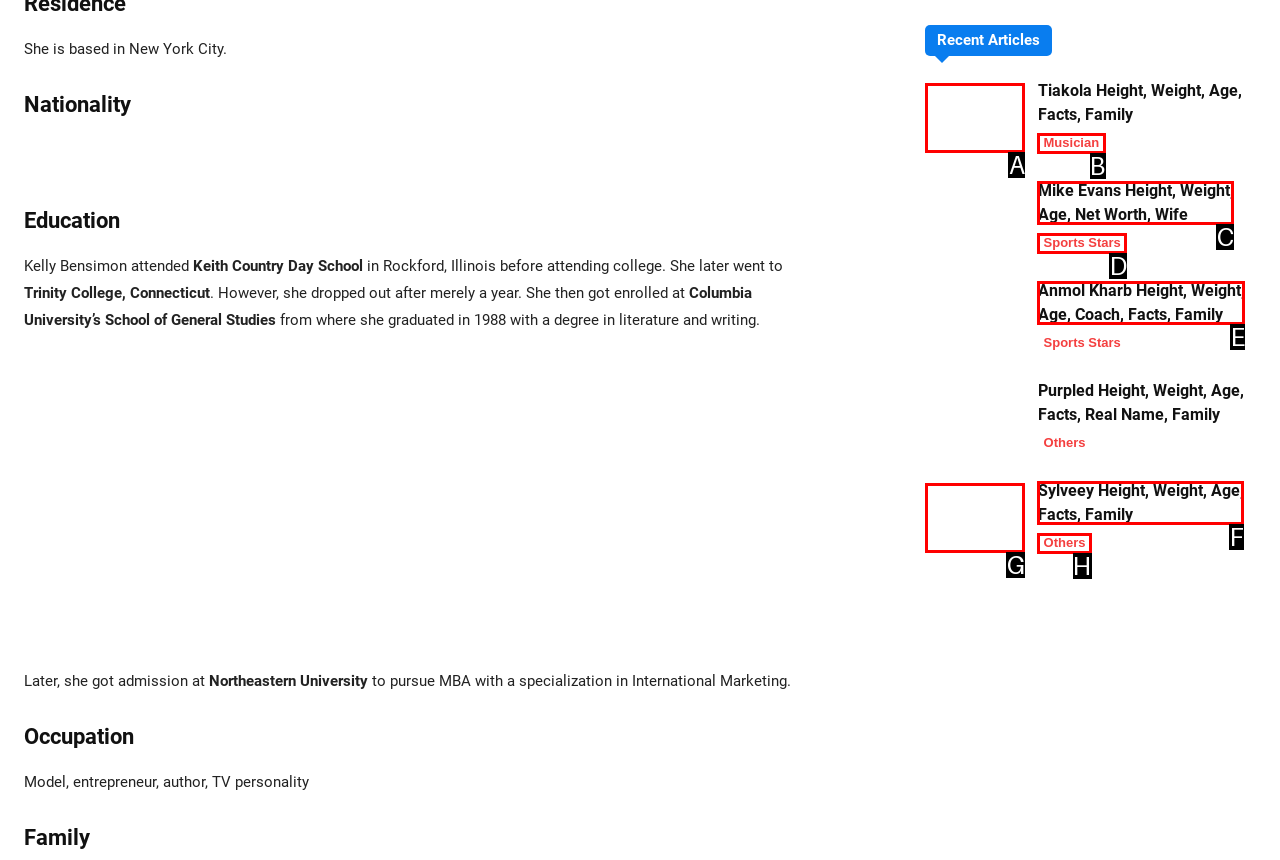Identify the HTML element that matches the description: Sports Stars. Provide the letter of the correct option from the choices.

D